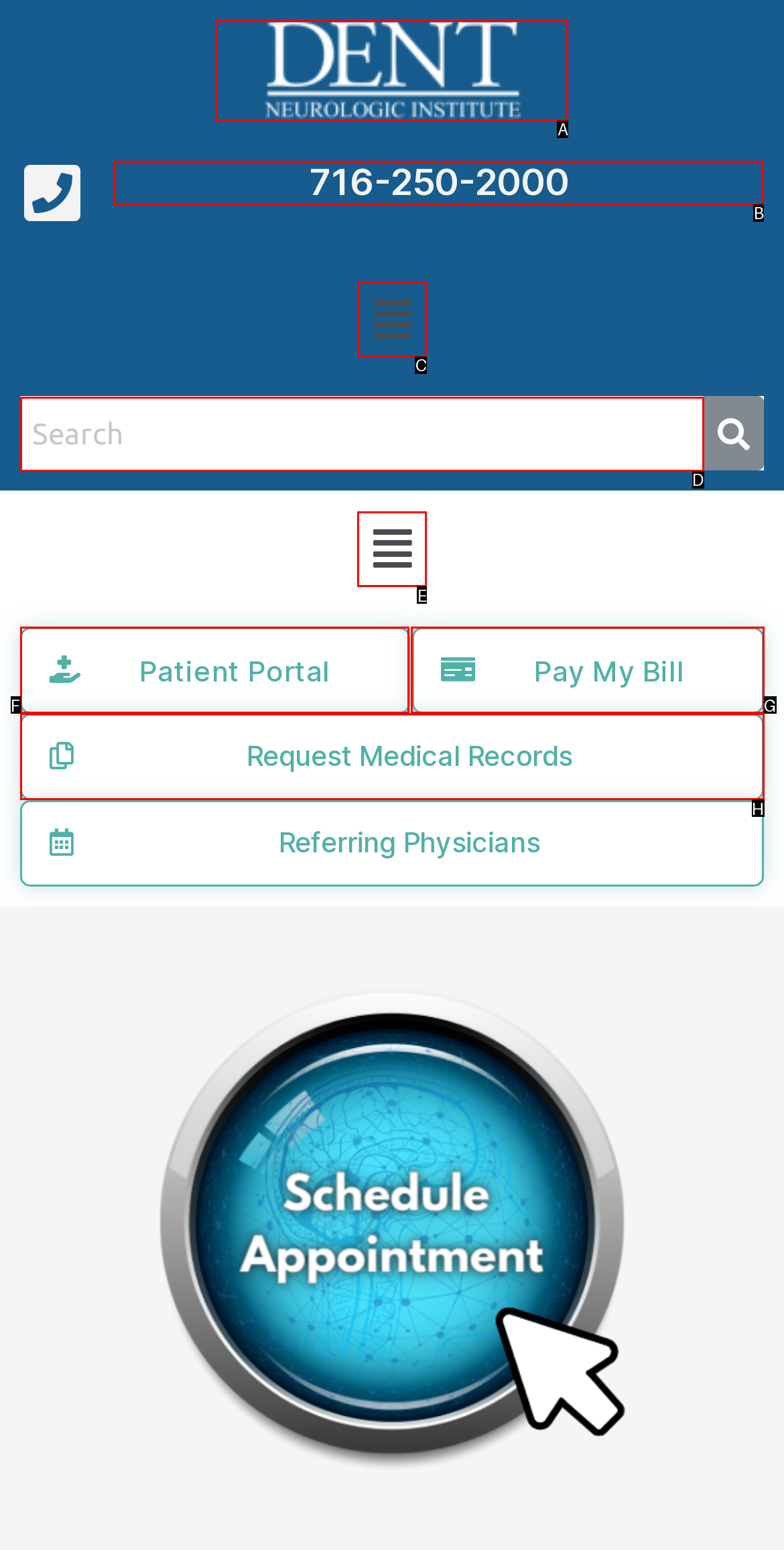Select the appropriate HTML element to click on to finish the task: Call the phone number.
Answer with the letter corresponding to the selected option.

B